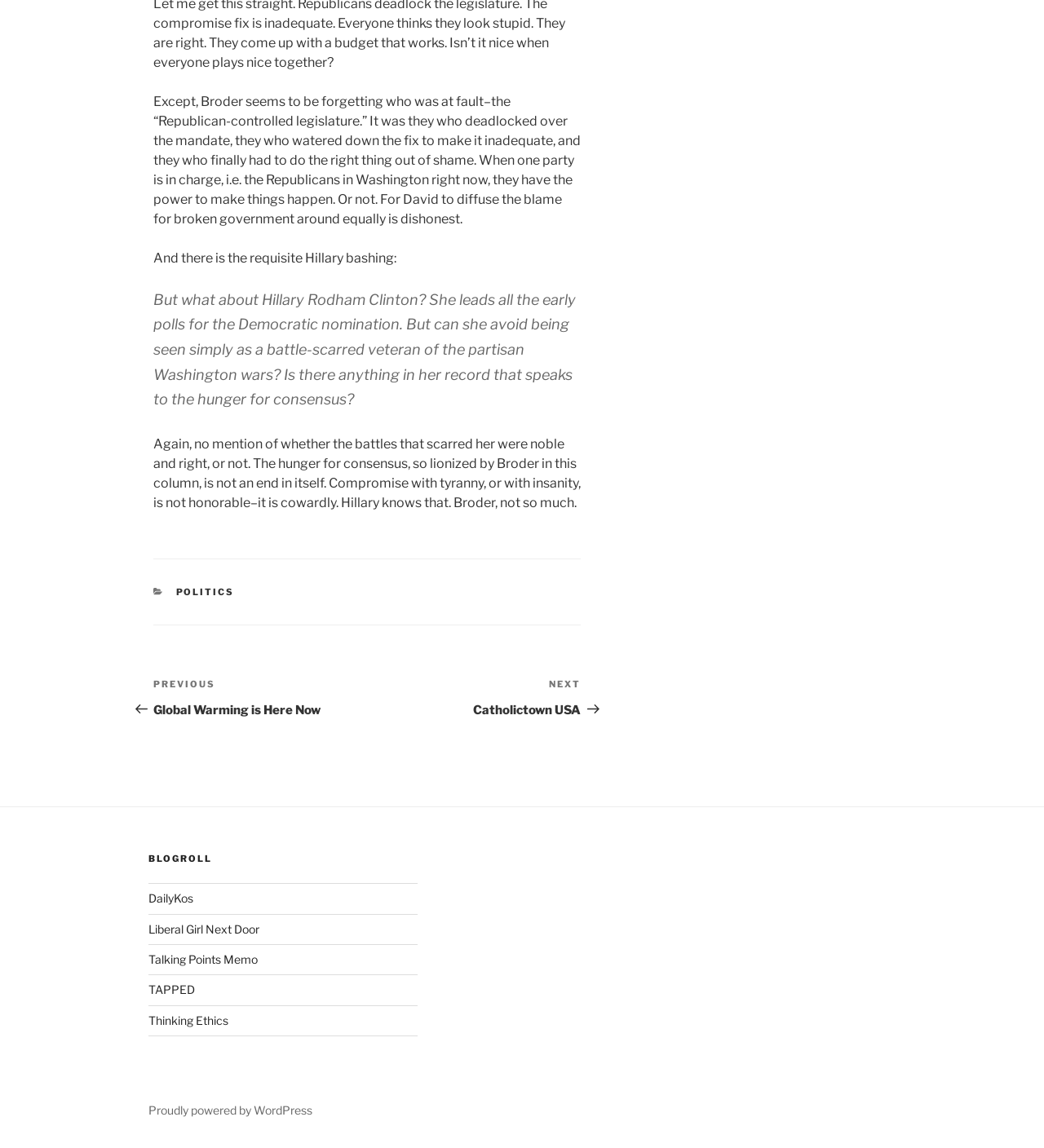Locate the bounding box coordinates of the element you need to click to accomplish the task described by this instruction: "View previous post".

[0.147, 0.59, 0.352, 0.625]